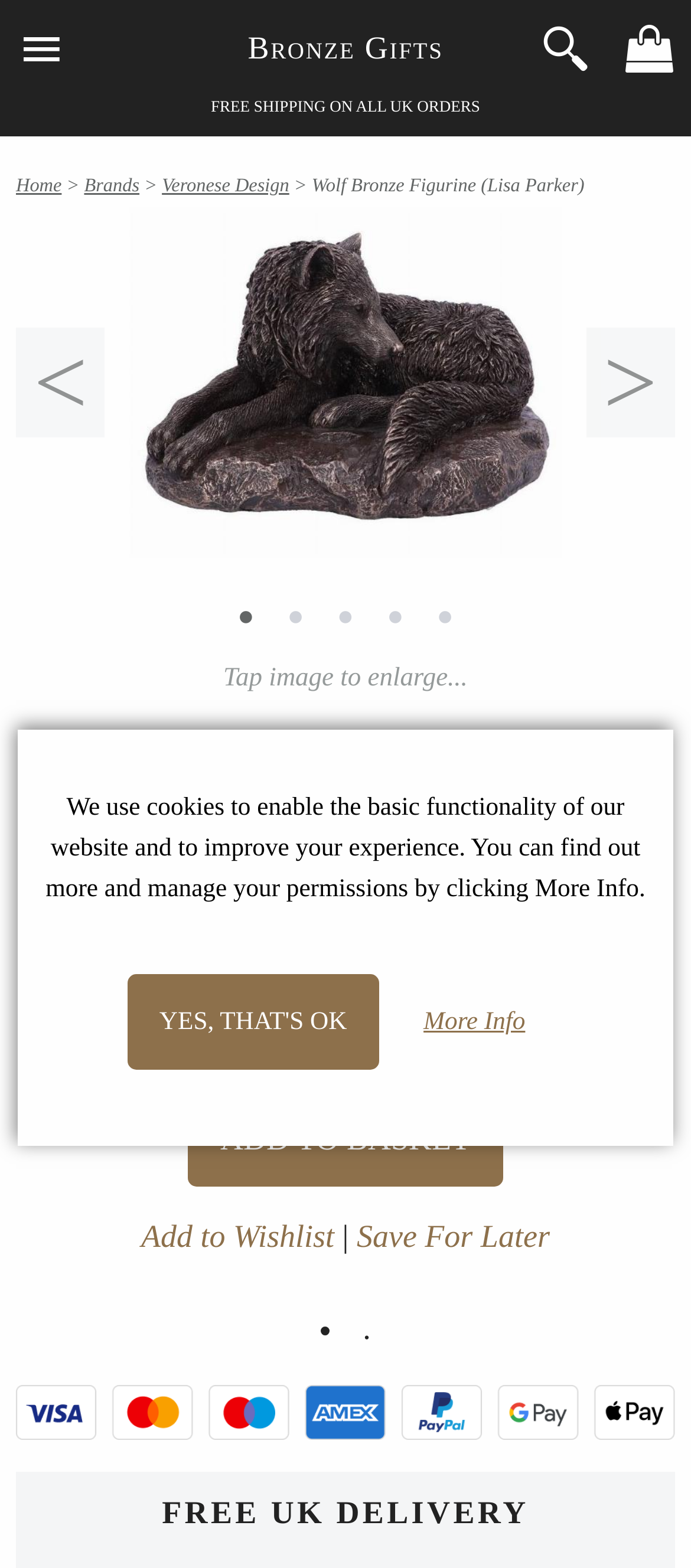Please answer the following question using a single word or phrase: 
What is the status of the product?

IN STOCK